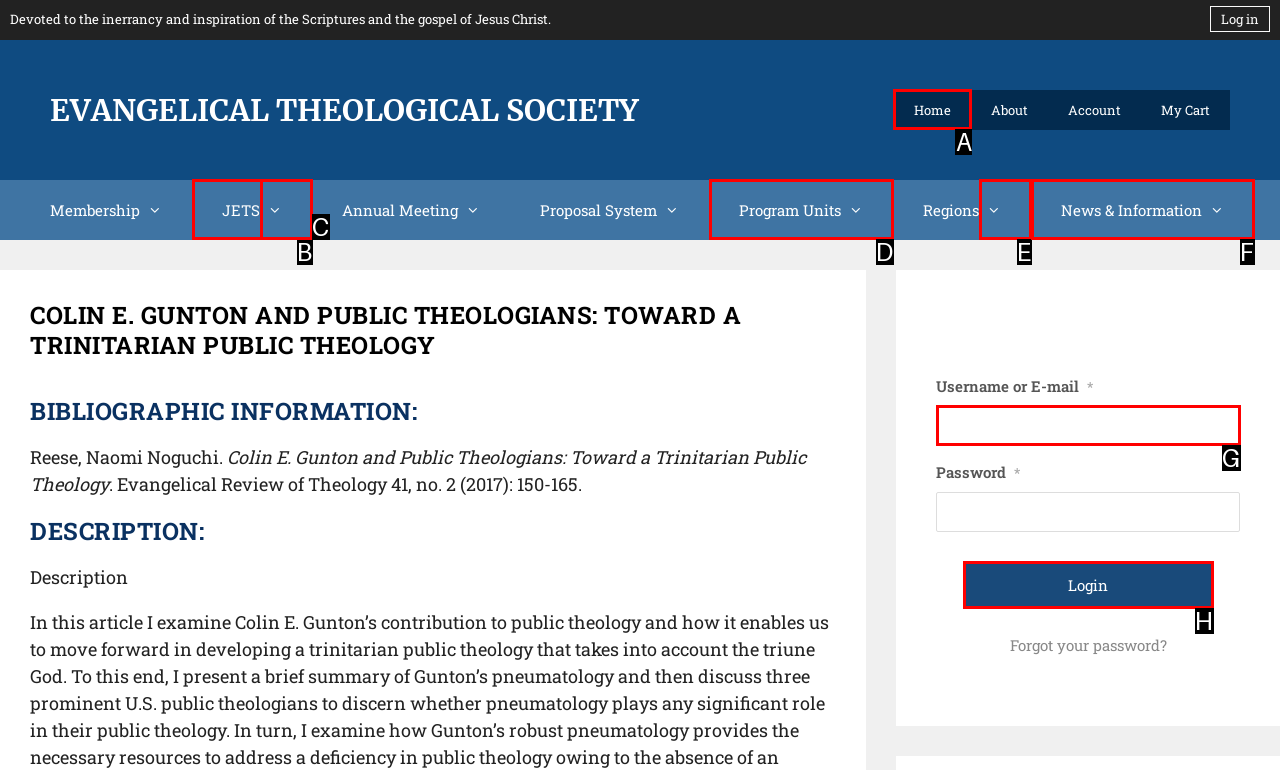Indicate which HTML element you need to click to complete the task: Visit the home page. Provide the letter of the selected option directly.

A